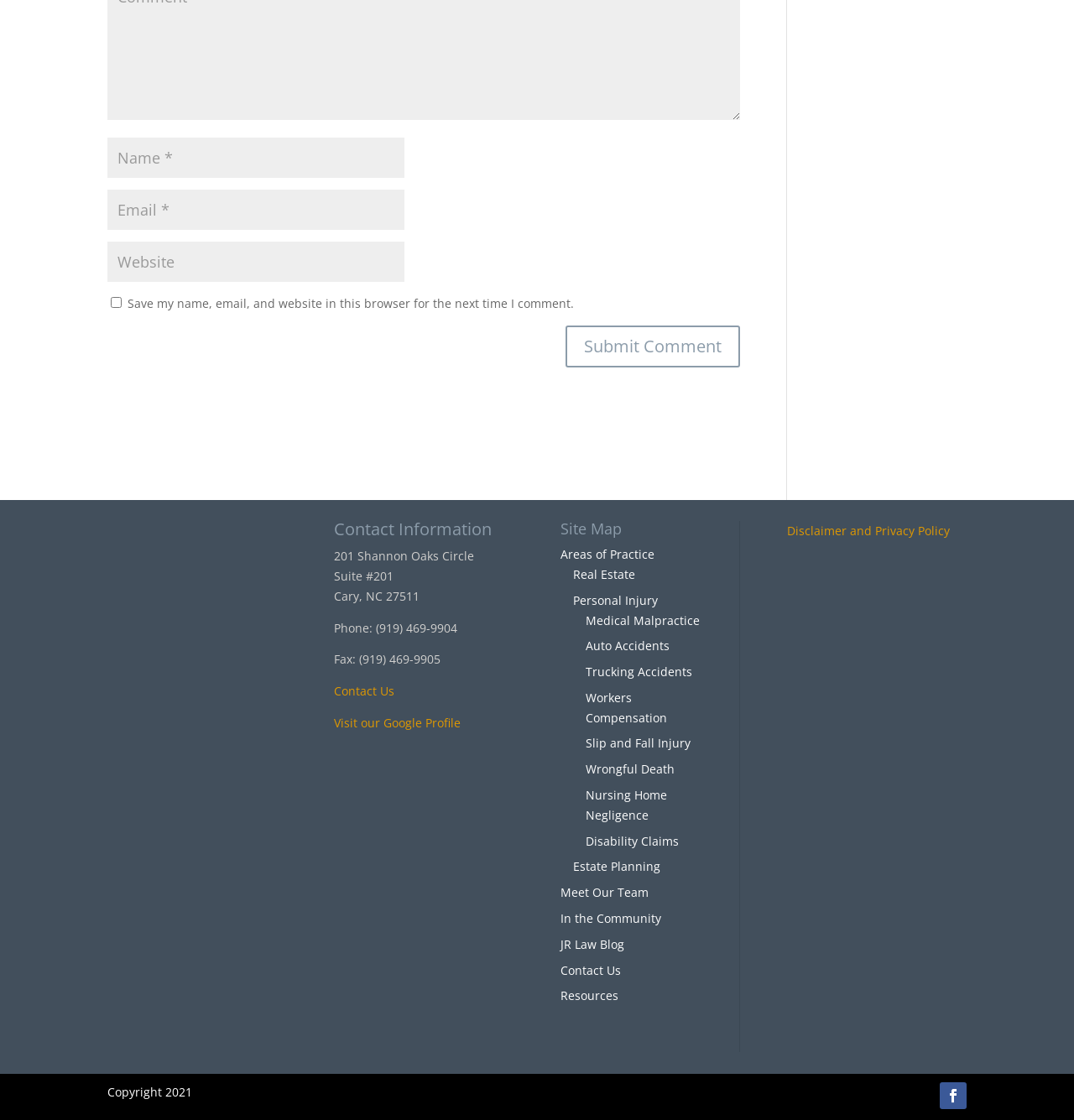Specify the bounding box coordinates of the element's area that should be clicked to execute the given instruction: "Enter your name". The coordinates should be four float numbers between 0 and 1, i.e., [left, top, right, bottom].

[0.1, 0.123, 0.377, 0.159]